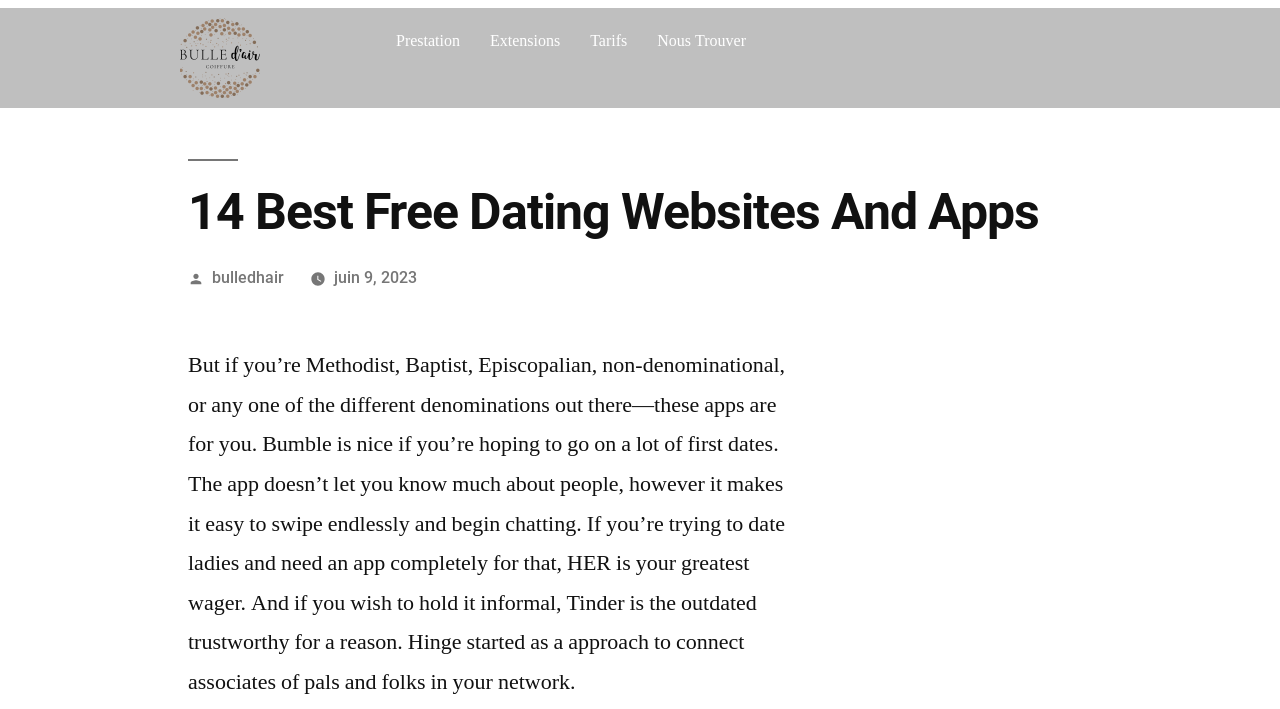Given the description of the UI element: "juin 9, 2023", predict the bounding box coordinates in the form of [left, top, right, bottom], with each value being a float between 0 and 1.

[0.261, 0.378, 0.325, 0.405]